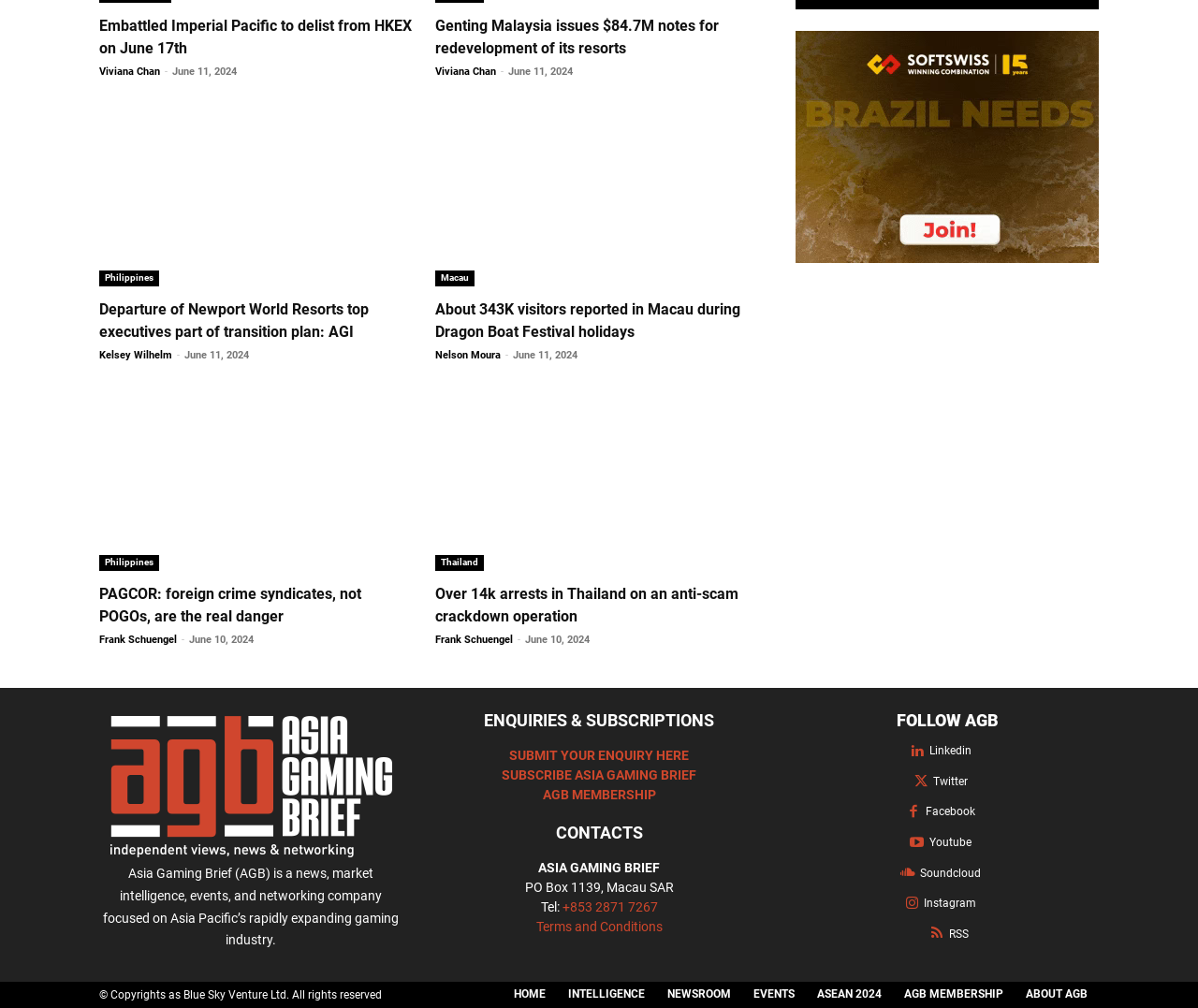Please determine the bounding box coordinates of the element to click in order to execute the following instruction: "Follow Asia Gaming Brief on Twitter". The coordinates should be four float numbers between 0 and 1, specified as [left, top, right, bottom].

[0.779, 0.766, 0.808, 0.785]